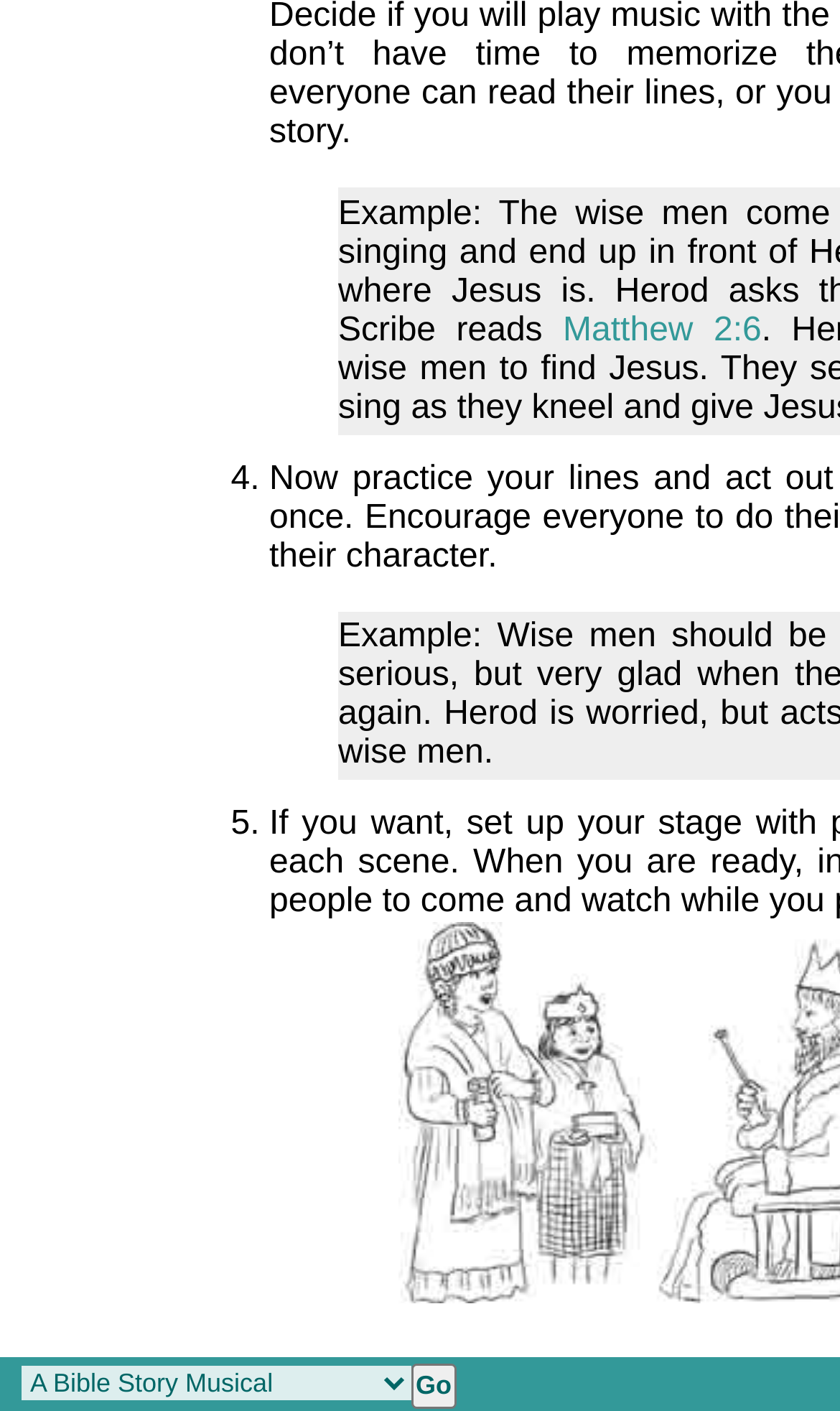Using the given element description, provide the bounding box coordinates (top-left x, top-left y, bottom-right x, bottom-right y) for the corresponding UI element in the screenshot: Matthew 2:6

[0.67, 0.221, 0.907, 0.247]